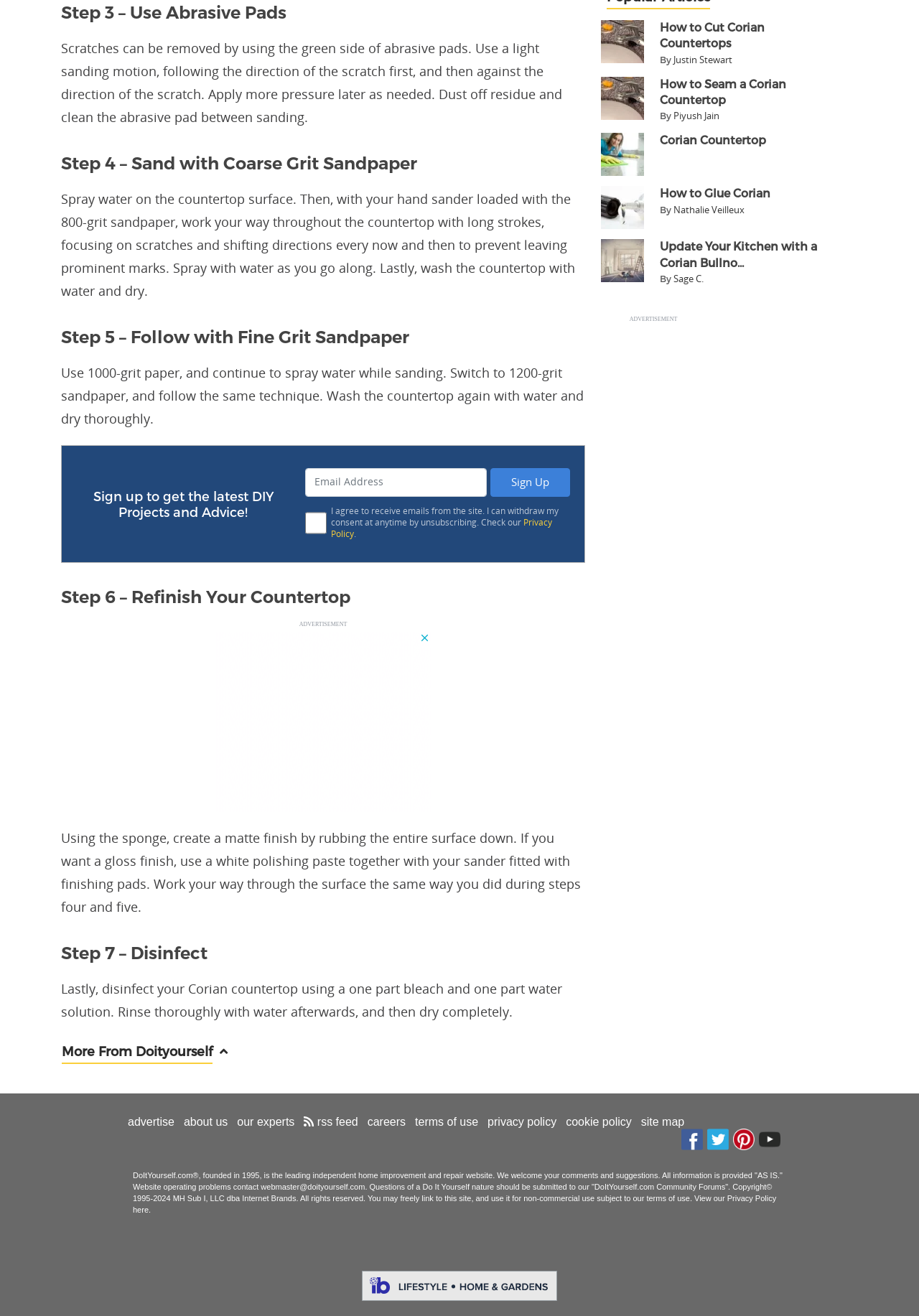Determine the bounding box coordinates for the clickable element to execute this instruction: "Click on 'More From Doityourself'". Provide the coordinates as four float numbers between 0 and 1, i.e., [left, top, right, bottom].

[0.066, 0.791, 0.637, 0.809]